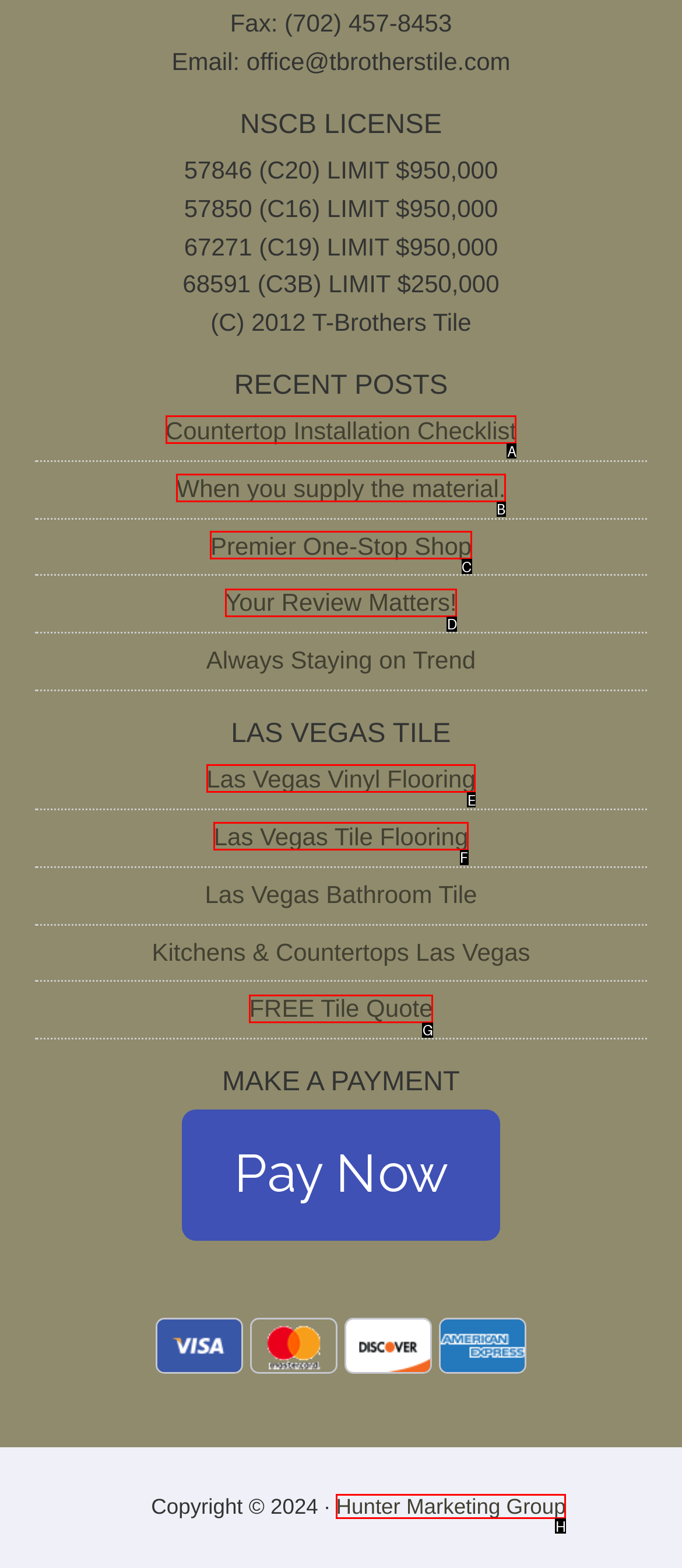Tell me which one HTML element I should click to complete the following task: Go to previous page
Answer with the option's letter from the given choices directly.

None